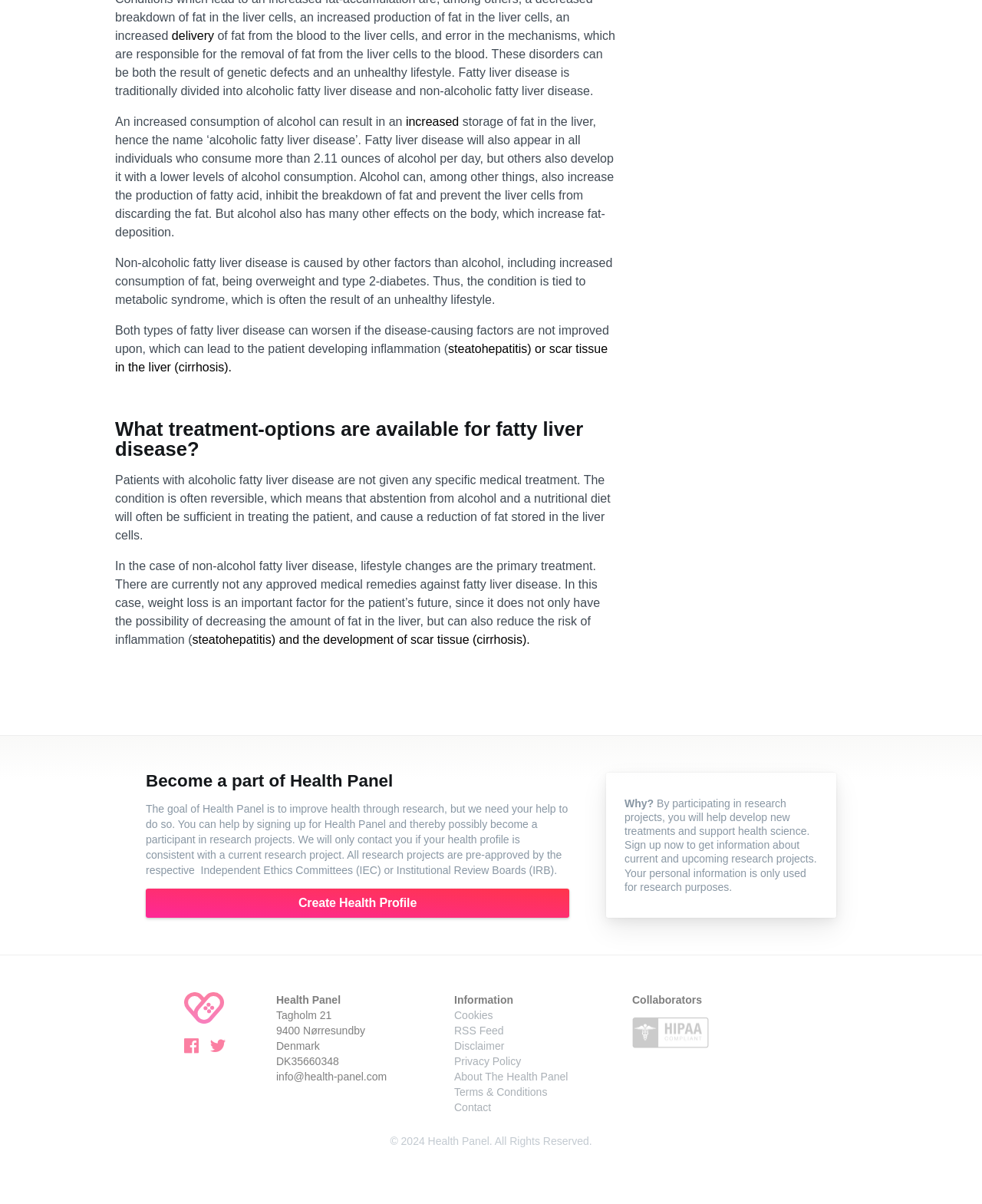Find the bounding box coordinates for the area that should be clicked to accomplish the instruction: "Create Health Profile".

[0.148, 0.738, 0.58, 0.762]